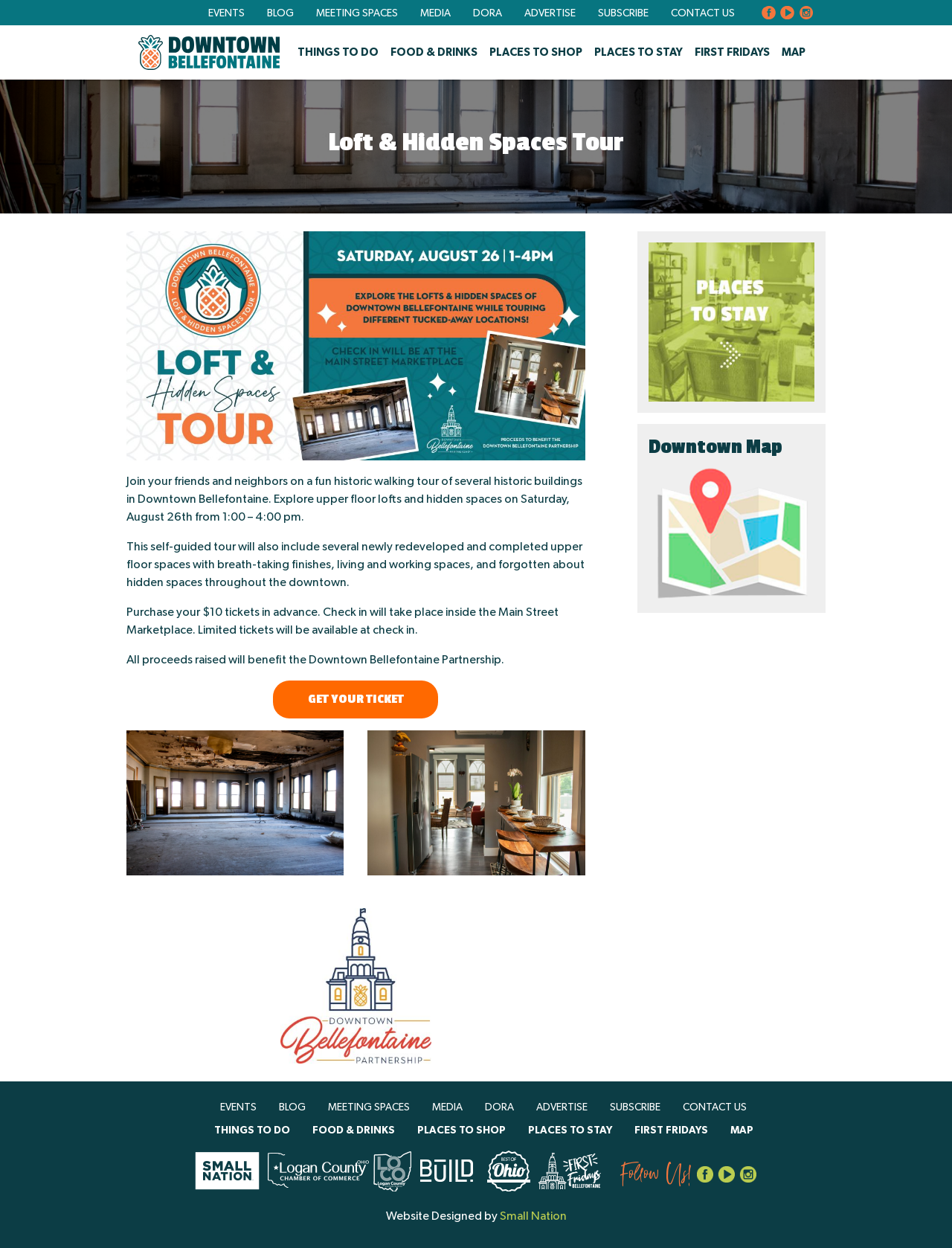How much do tickets cost?
Using the image as a reference, answer the question with a short word or phrase.

$10